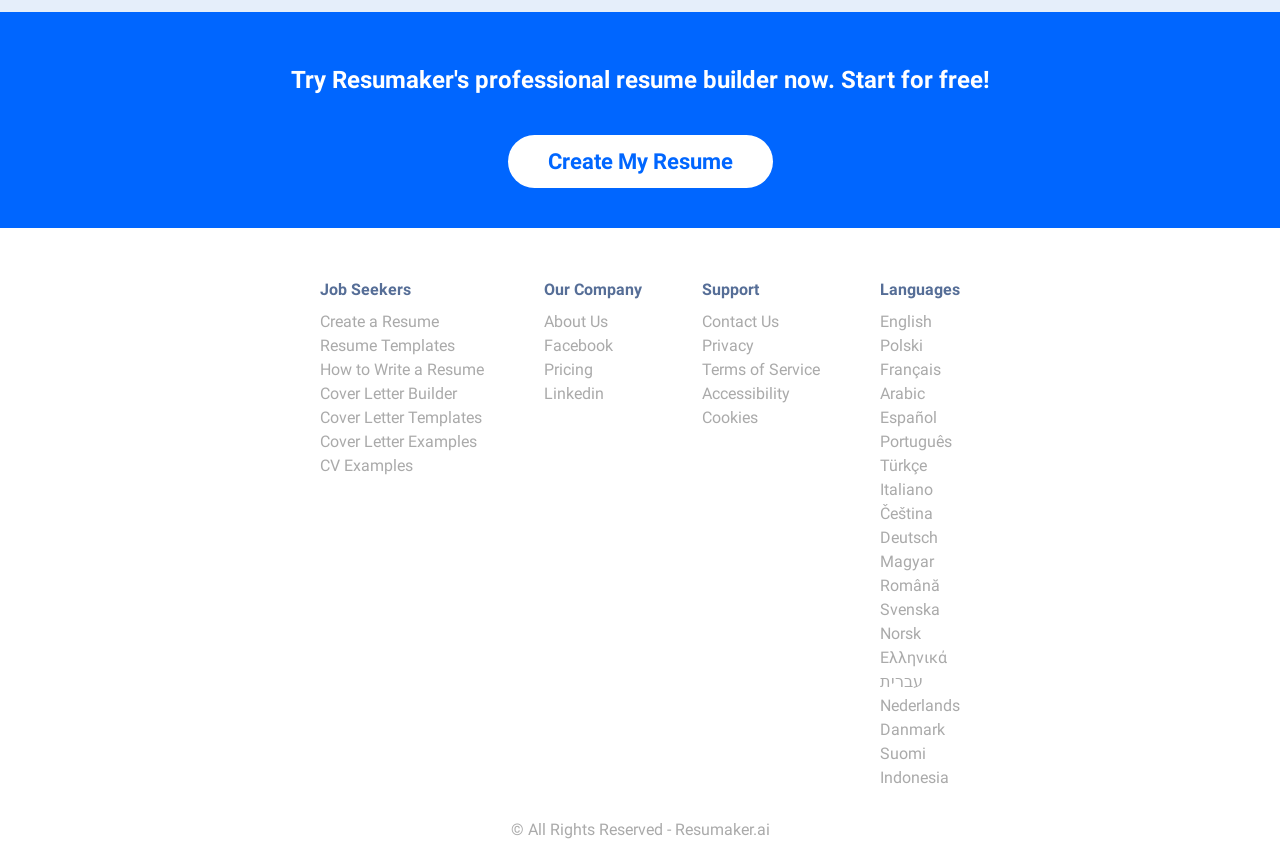How many social media links are there?
Please answer the question with as much detail as possible using the screenshot.

I counted the number of social media links, which are 'Facebook' and 'Linkedin'. There are 2 social media links in total.